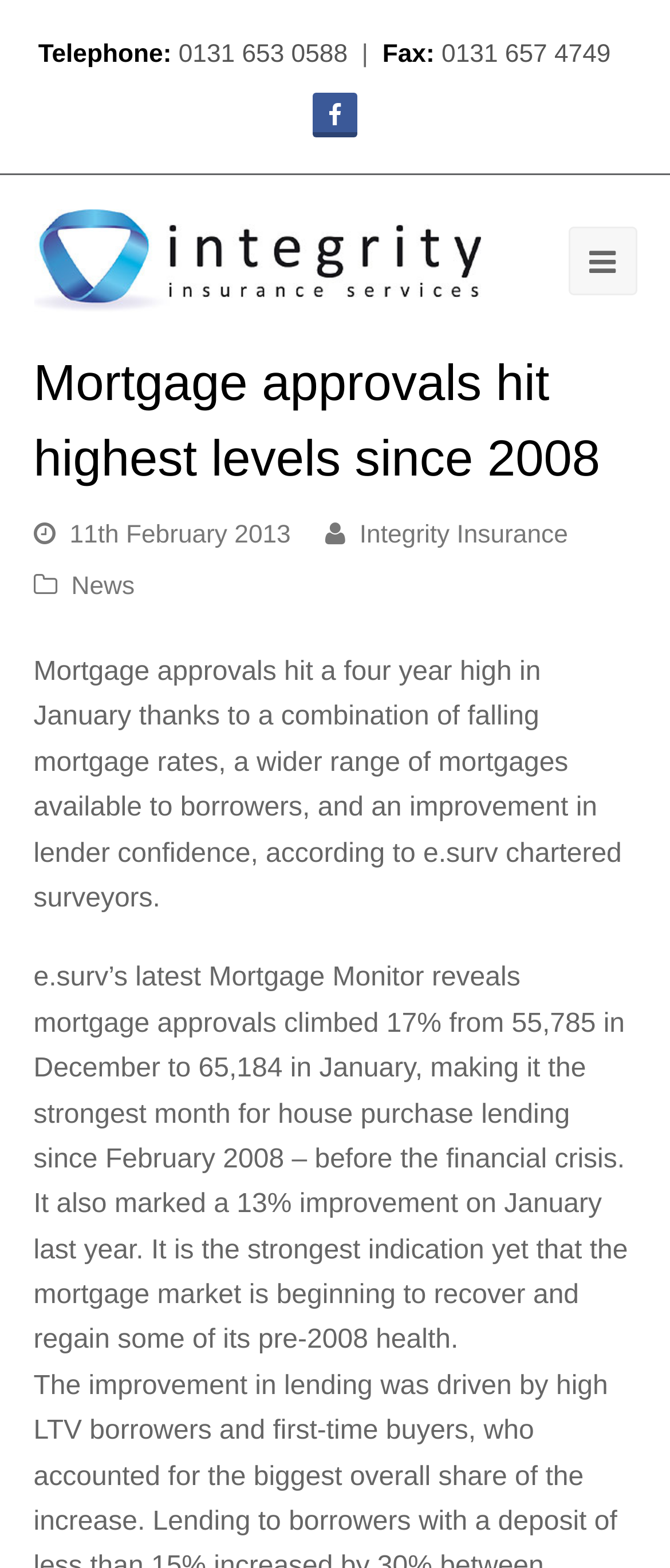Give the bounding box coordinates for the element described as: "Facebook Profile".

[0.467, 0.06, 0.533, 0.088]